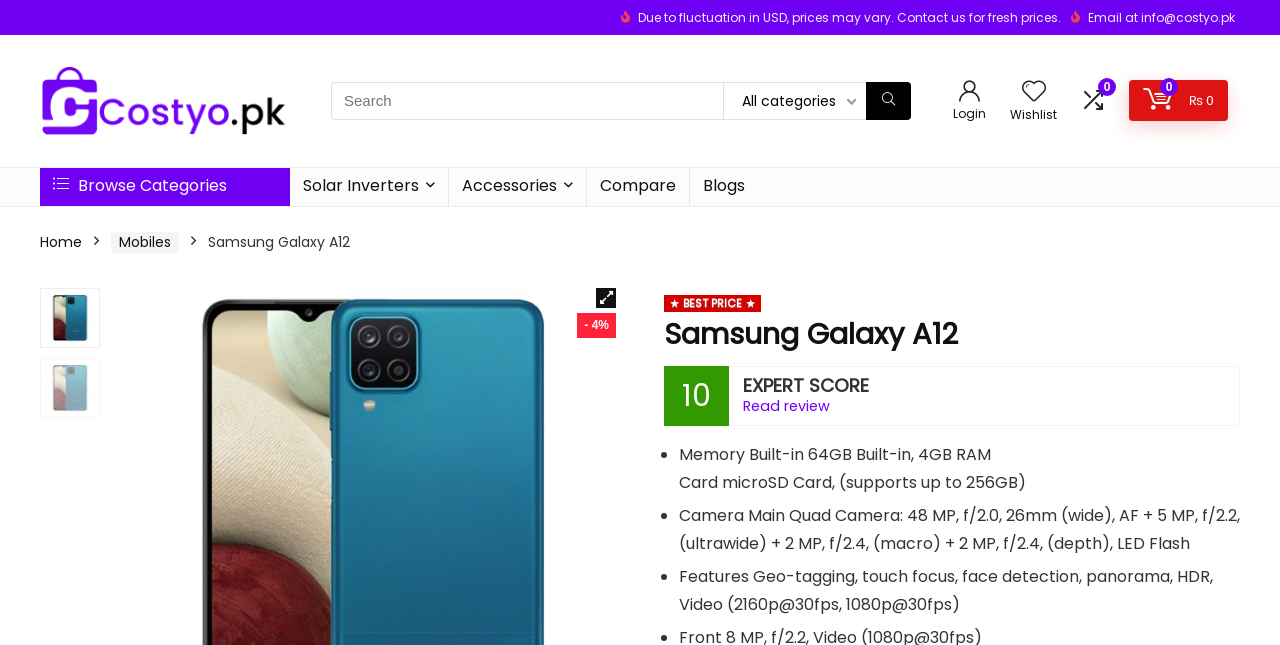Predict the bounding box coordinates of the area that should be clicked to accomplish the following instruction: "Login to your account". The bounding box coordinates should consist of four float numbers between 0 and 1, i.e., [left, top, right, bottom].

[0.745, 0.163, 0.77, 0.189]